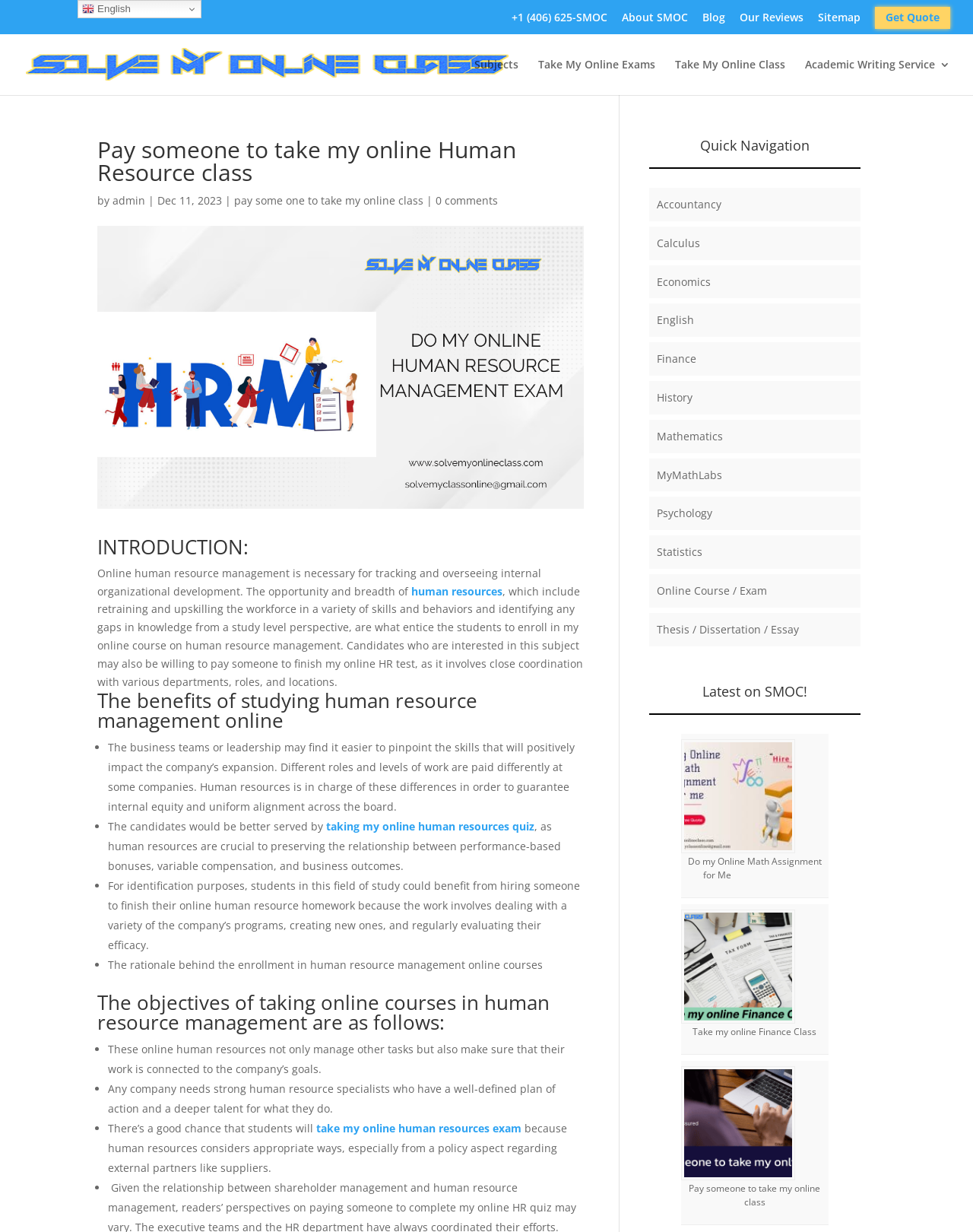How many links are there in the 'Quick Navigation' section?
Can you provide an in-depth and detailed response to the question?

The 'Quick Navigation' section is a heading element with the text 'Quick Navigation', and it is followed by 12 link elements, each representing a different subject, such as 'Accountancy', 'Calculus', 'Economics', and so on.